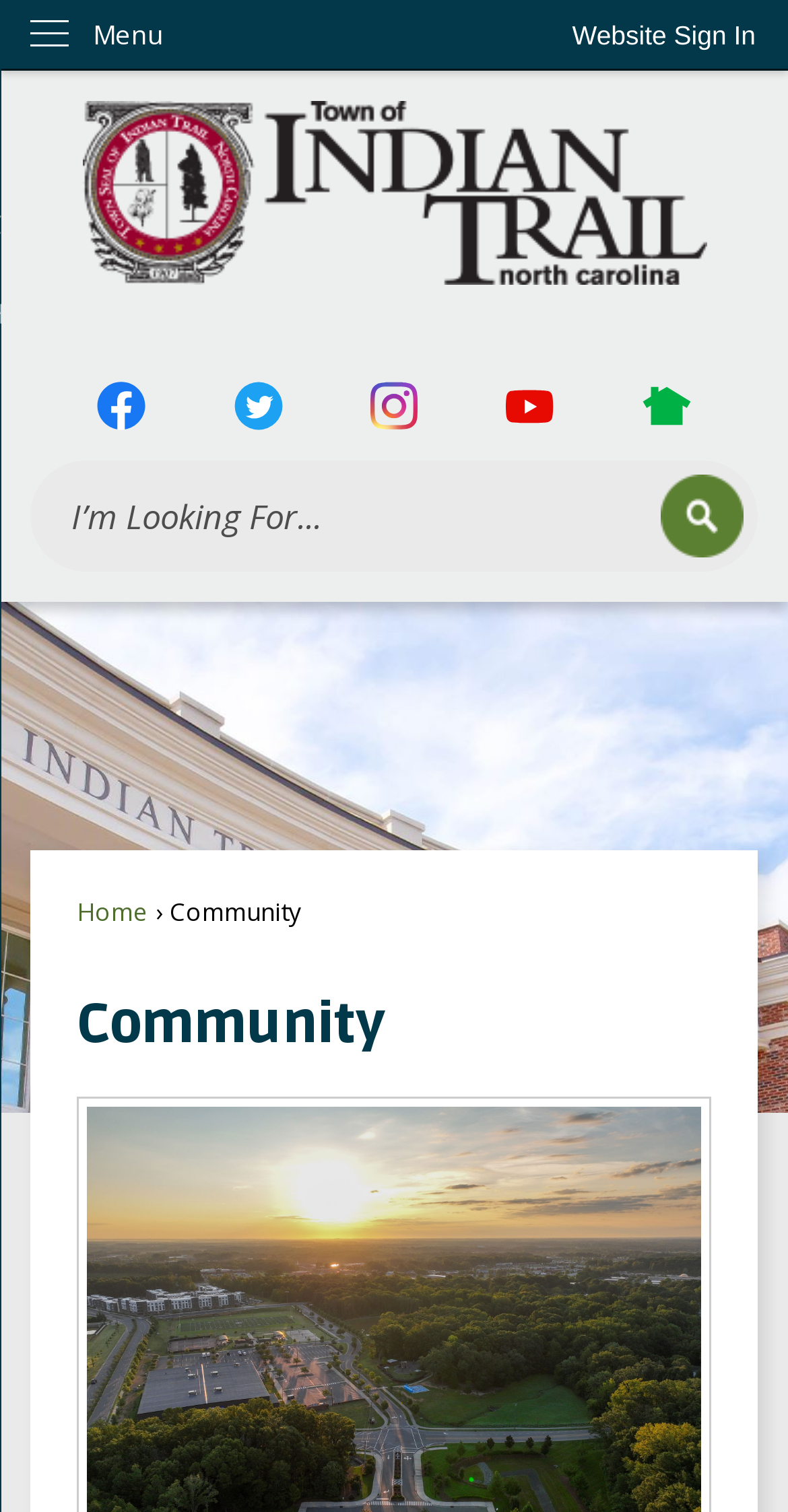Please indicate the bounding box coordinates for the clickable area to complete the following task: "Go to the community page". The coordinates should be specified as four float numbers between 0 and 1, i.e., [left, top, right, bottom].

[0.097, 0.657, 0.903, 0.701]